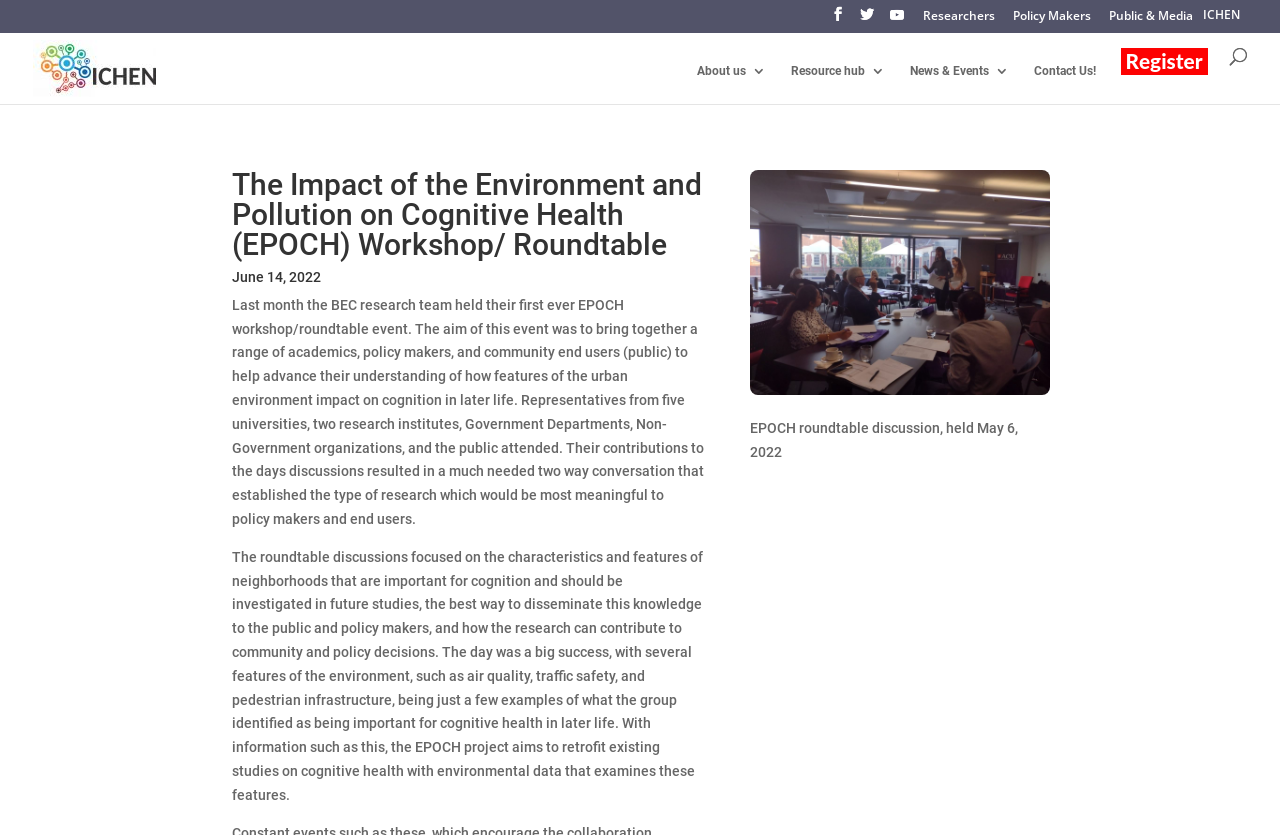Determine the bounding box for the HTML element described here: "alt="now shenzhen logo"". The coordinates should be given as [left, top, right, bottom] with each number being a float between 0 and 1.

None